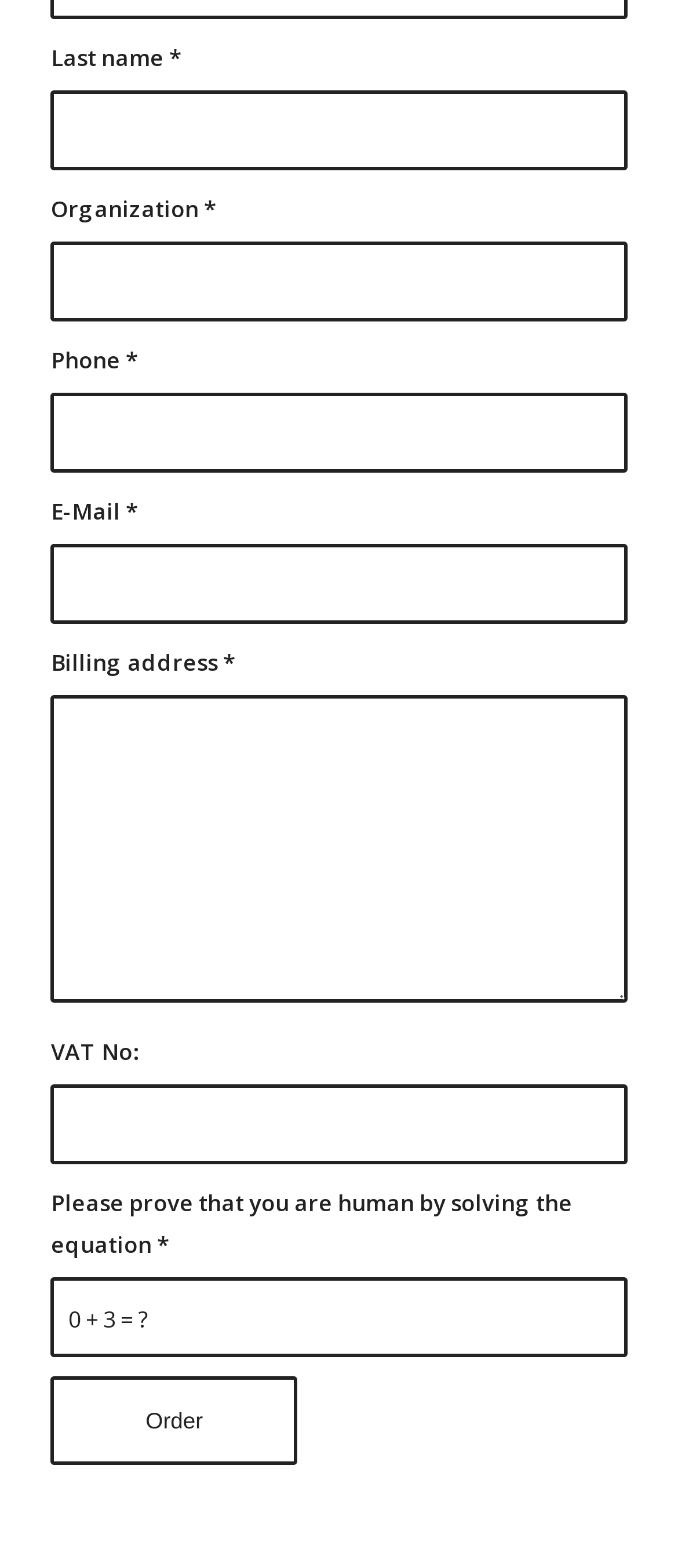Locate the bounding box coordinates of the area where you should click to accomplish the instruction: "Click Order".

[0.075, 0.877, 0.439, 0.934]